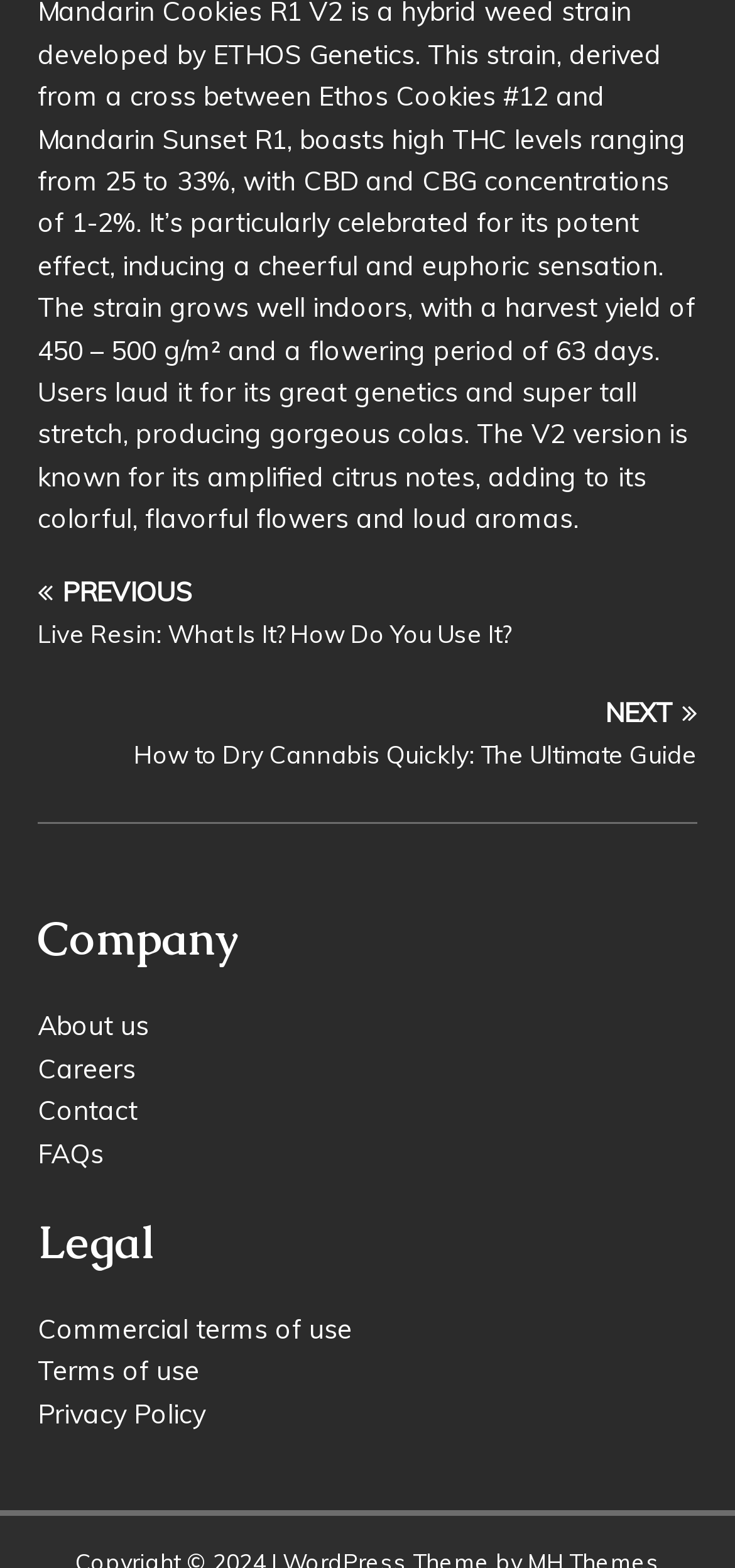Identify the bounding box coordinates of the clickable section necessary to follow the following instruction: "Learn about the company". The coordinates should be presented as four float numbers from 0 to 1, i.e., [left, top, right, bottom].

[0.051, 0.644, 0.203, 0.665]